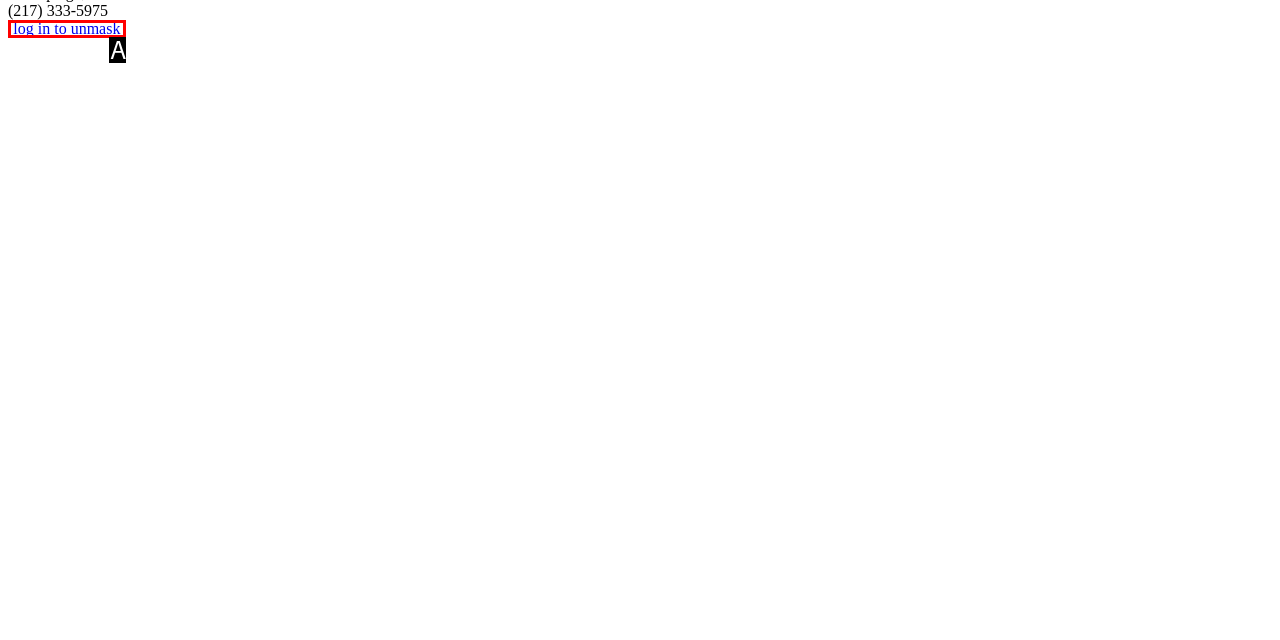Choose the option that best matches the description: [log in to unmask]
Indicate the letter of the matching option directly.

A